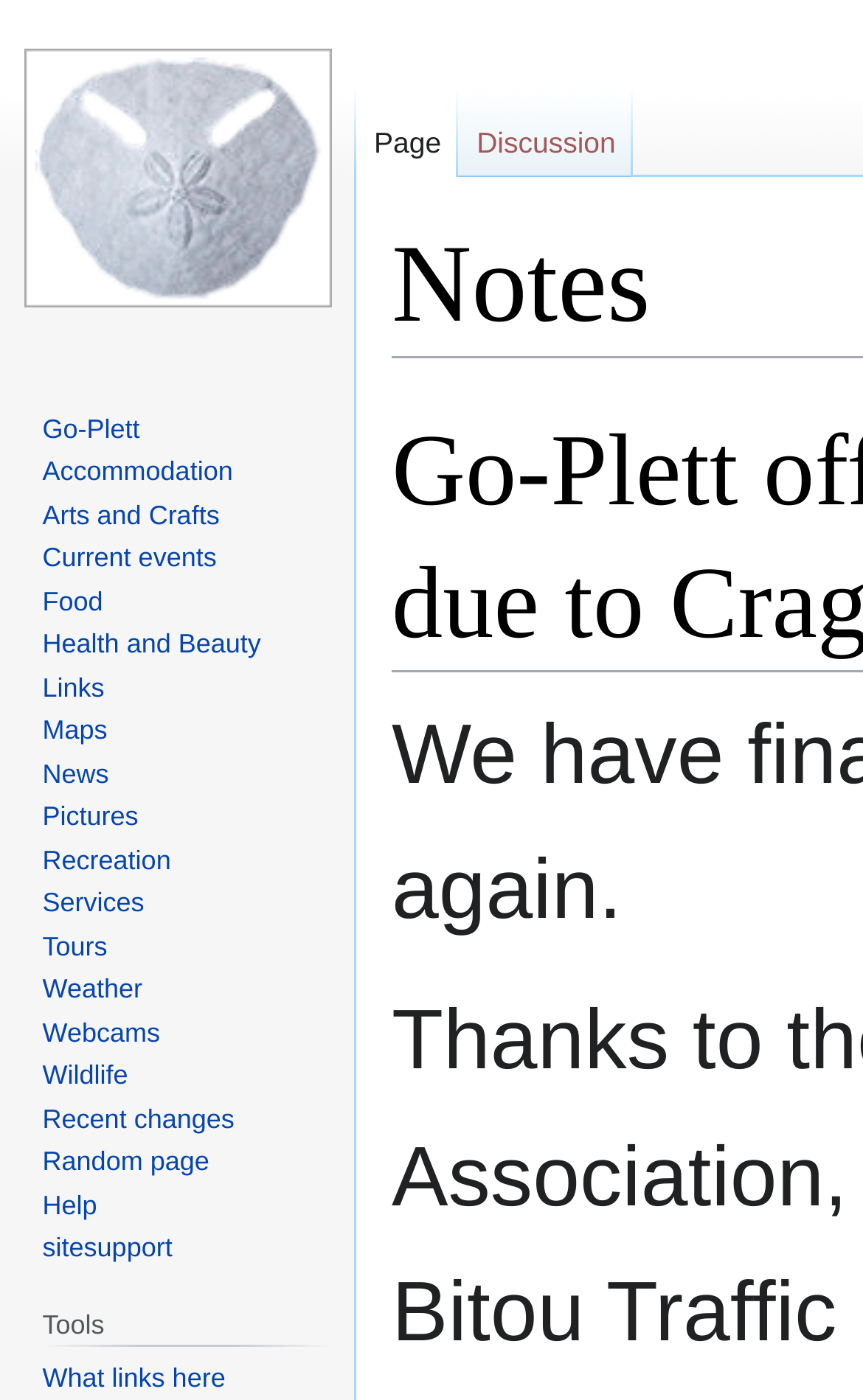Kindly determine the bounding box coordinates for the clickable area to achieve the given instruction: "View recent changes".

[0.049, 0.788, 0.272, 0.81]